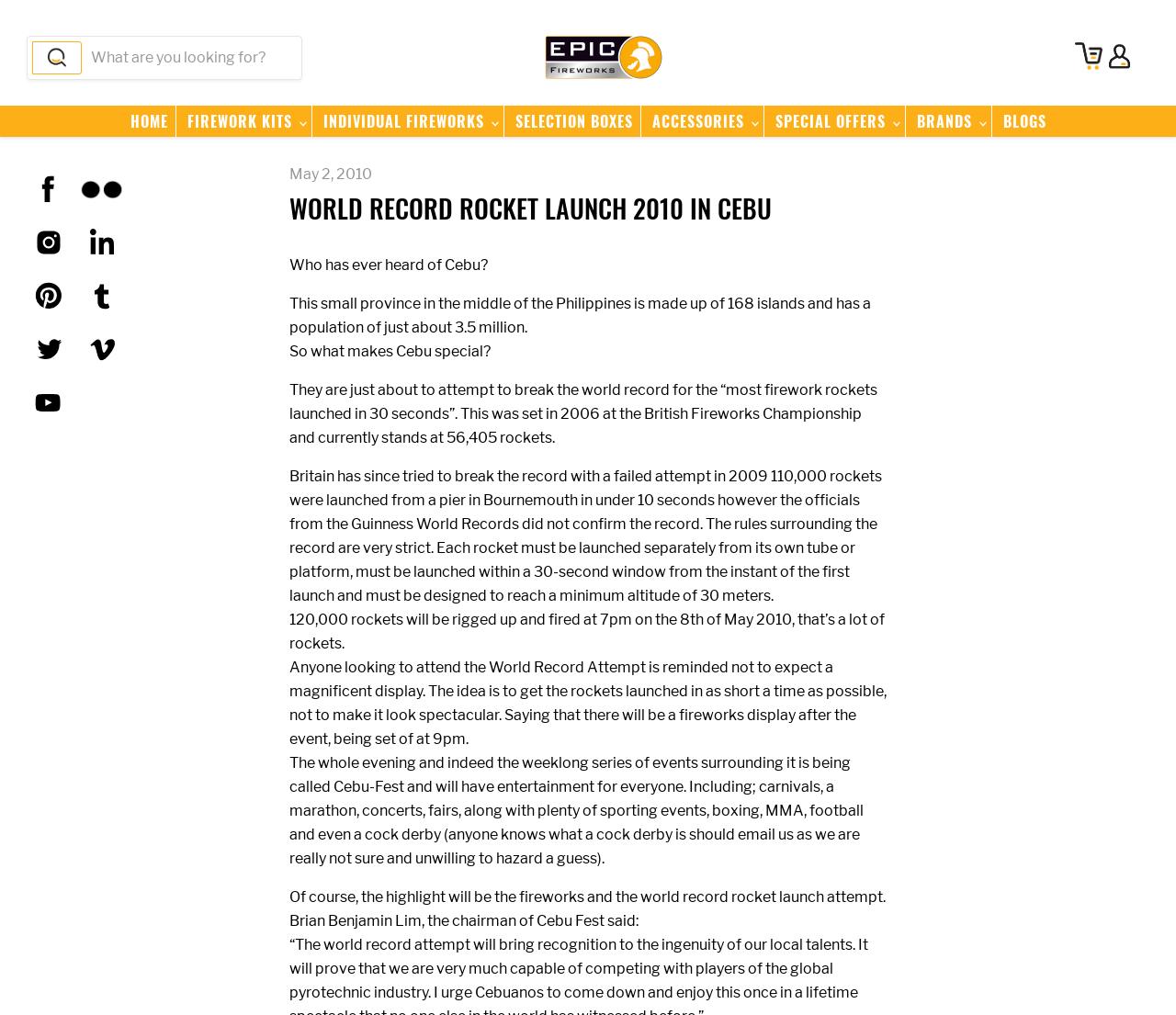What is the population of Cebu?
Please interpret the details in the image and answer the question thoroughly.

According to the webpage, Cebu is a small province in the middle of the Philippines with a population of just about 3.5 million.